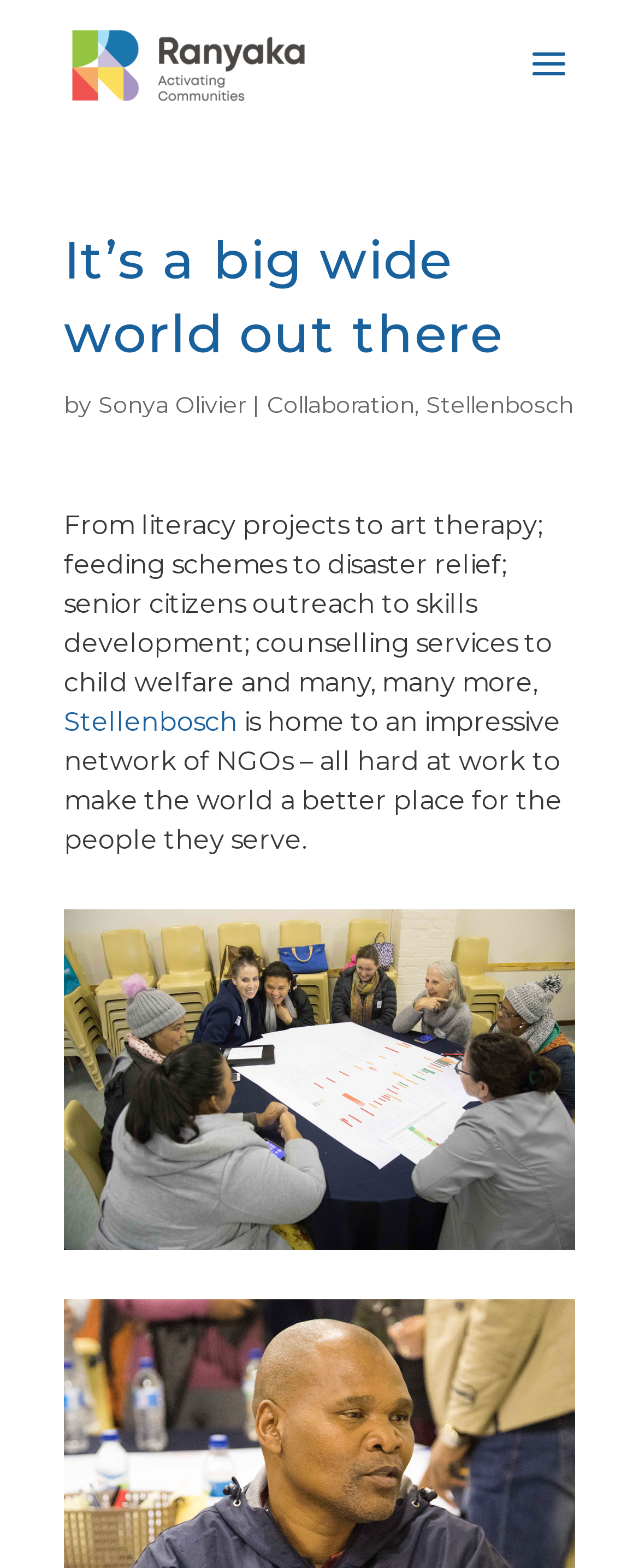What is the location of the NGOs?
Answer briefly with a single word or phrase based on the image.

Stellenbosch